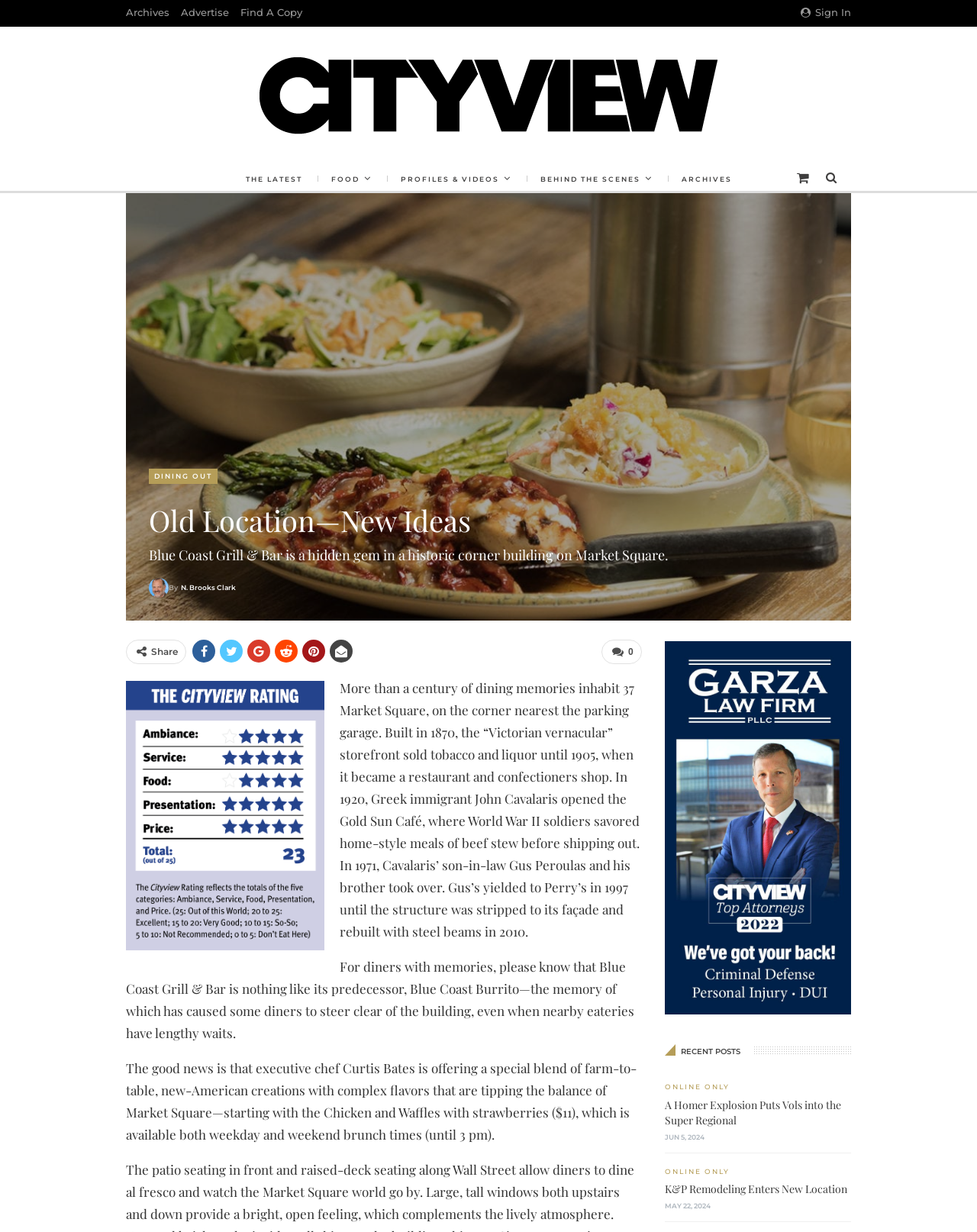Kindly provide the bounding box coordinates of the section you need to click on to fulfill the given instruction: "Sign in".

[0.831, 0.005, 0.871, 0.015]